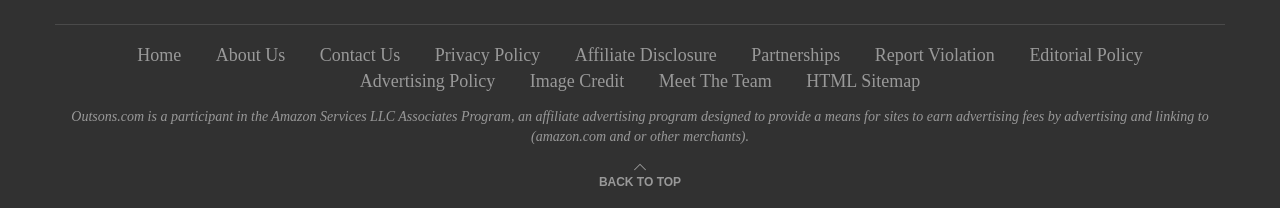Using the provided description: "Partnerships", find the bounding box coordinates of the corresponding UI element. The output should be four float numbers between 0 and 1, in the format [left, top, right, bottom].

[0.587, 0.217, 0.656, 0.313]